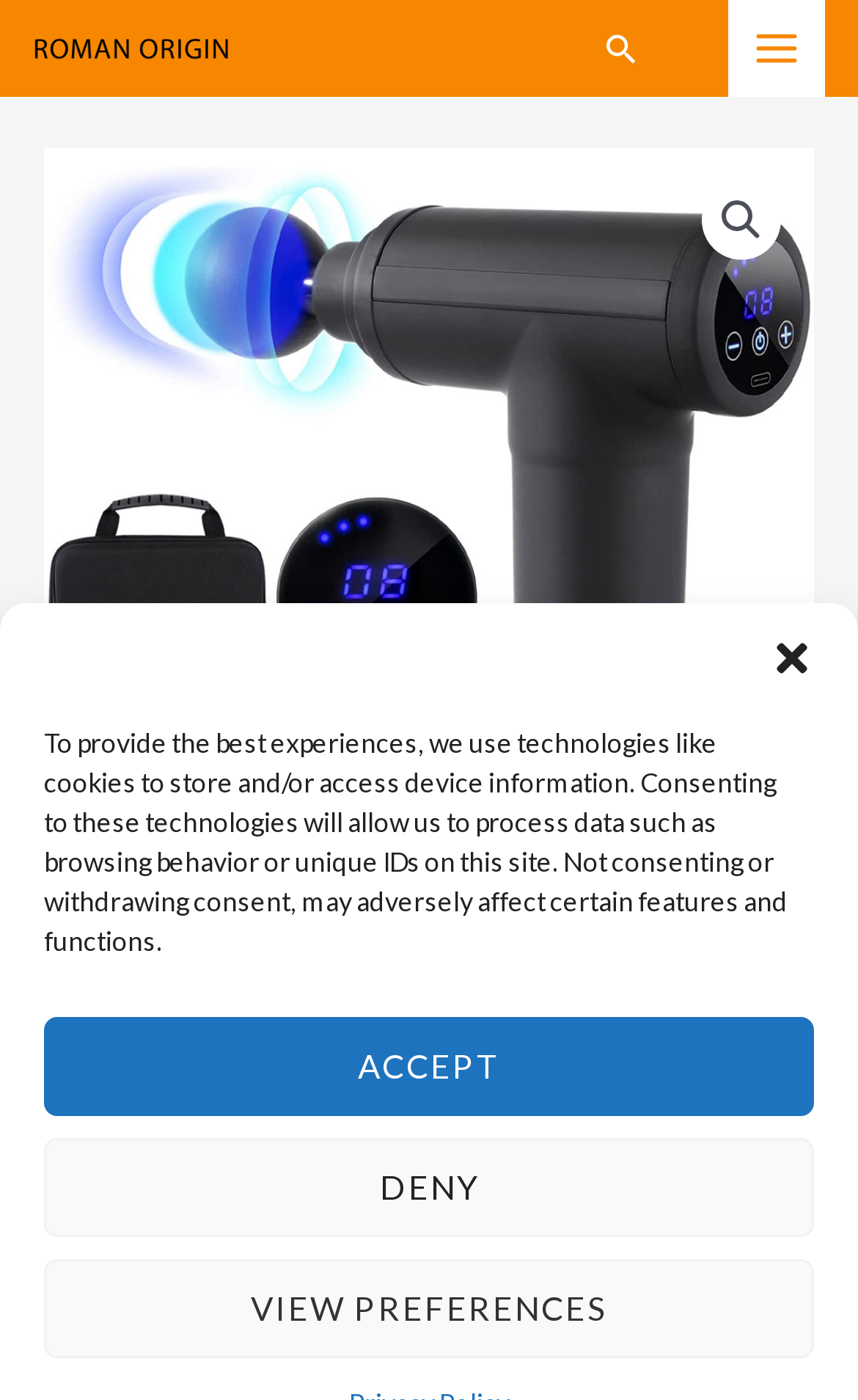Respond with a single word or phrase:
Is there a search function on the webpage?

Yes